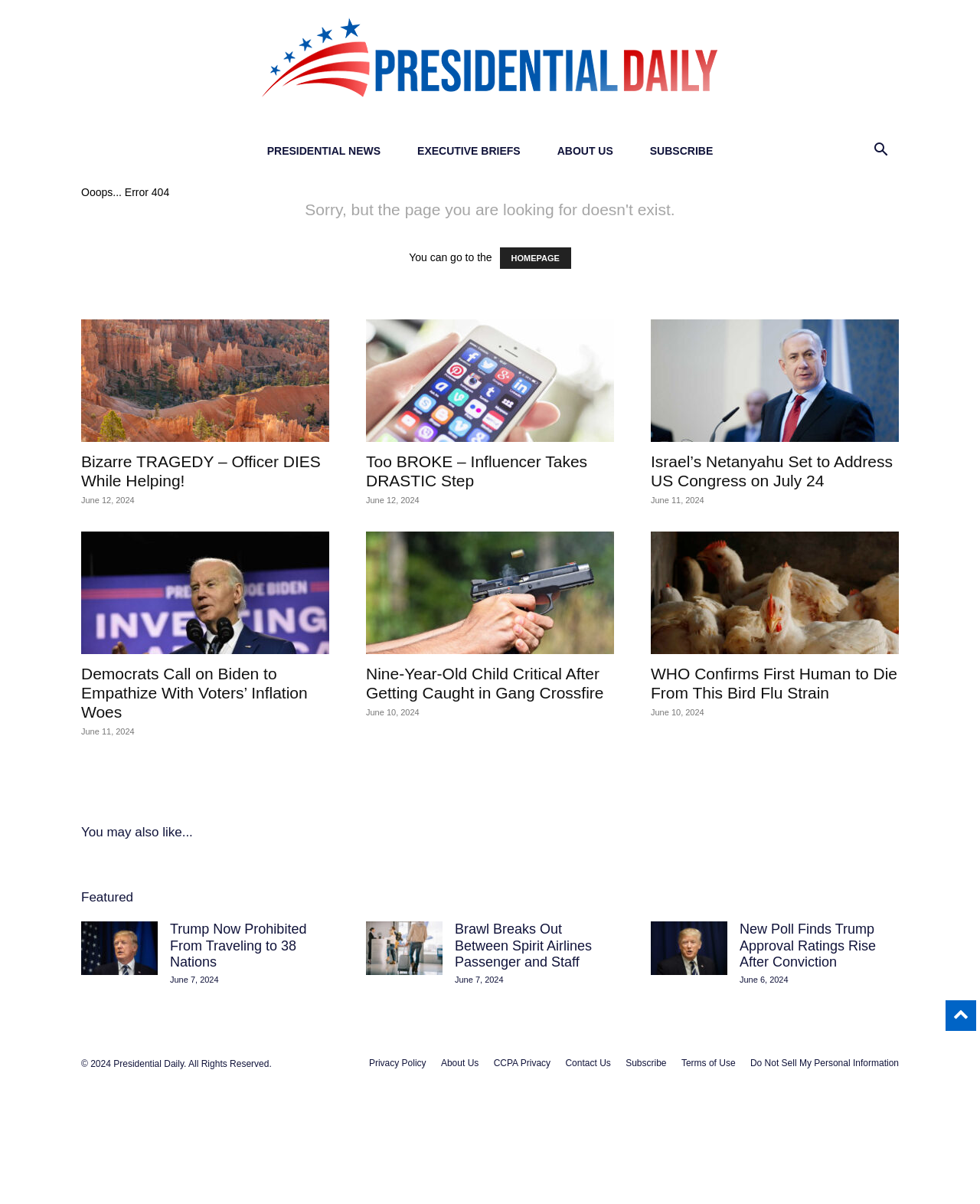Identify the bounding box coordinates necessary to click and complete the given instruction: "search".

[0.88, 0.121, 0.917, 0.131]